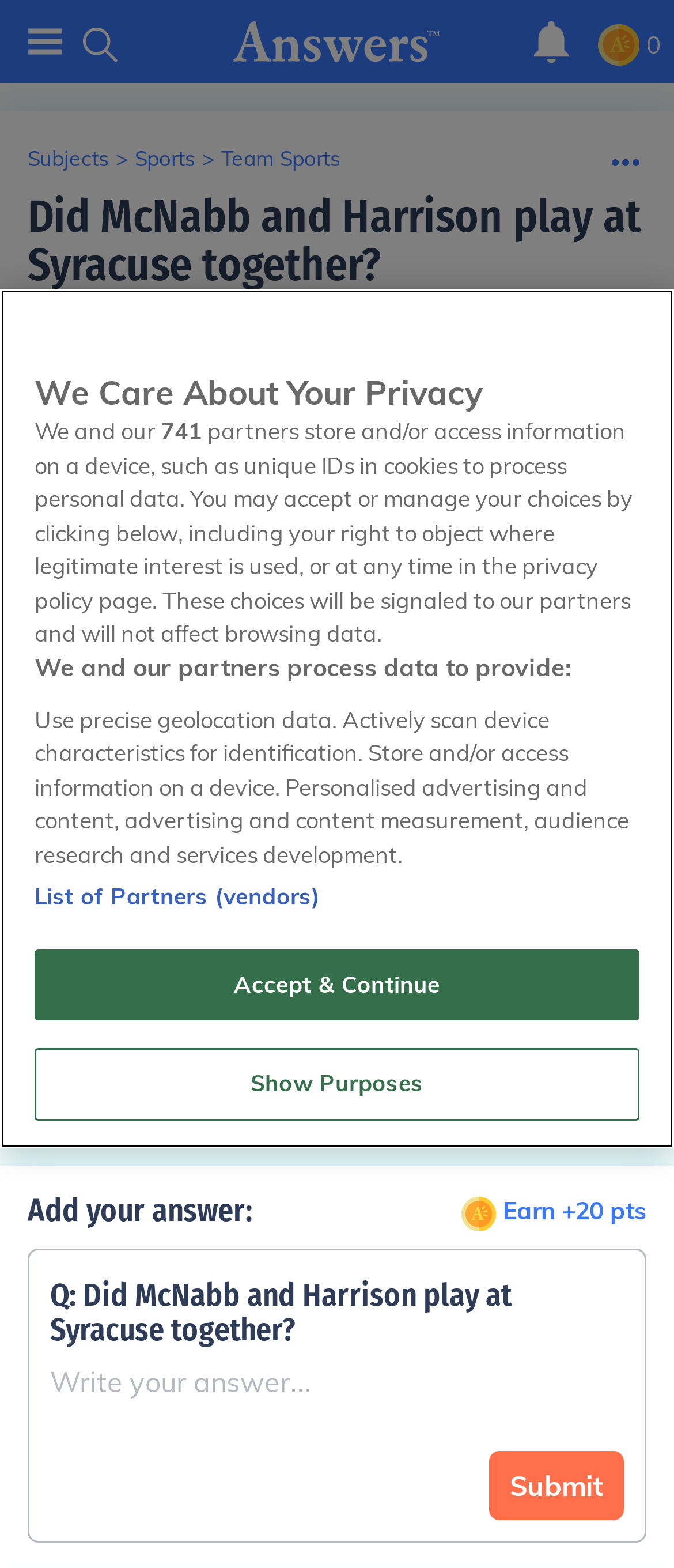Give a detailed overview of the webpage's appearance and contents.

This webpage is about a question and answer forum, specifically discussing whether Donovan McNabb and Marvin Harrison played together at Syracuse University. 

At the top of the page, there is a logo and a navigation menu with links to "Subjects", "Sports", and "Team Sports". Below the navigation menu, there is a heading that repeats the question "Did McNabb and Harrison play at Syracuse together?" followed by an updated timestamp and a user avatar with the username "Wiki User". 

The main content of the page is an answer to the question, which states "Yes, for one season. In 1995, Marvin Harrison was a senior and Donovan McNabb was a freshman." This answer is accompanied by buttons to upvote or downvote the answer, as well as an option to add a comment. 

Below the answer, there is a section to add a new answer, with a text box to input the answer and a button to submit it. There is also a notification at the bottom of the page about cookies and privacy, with options to accept or manage privacy settings.